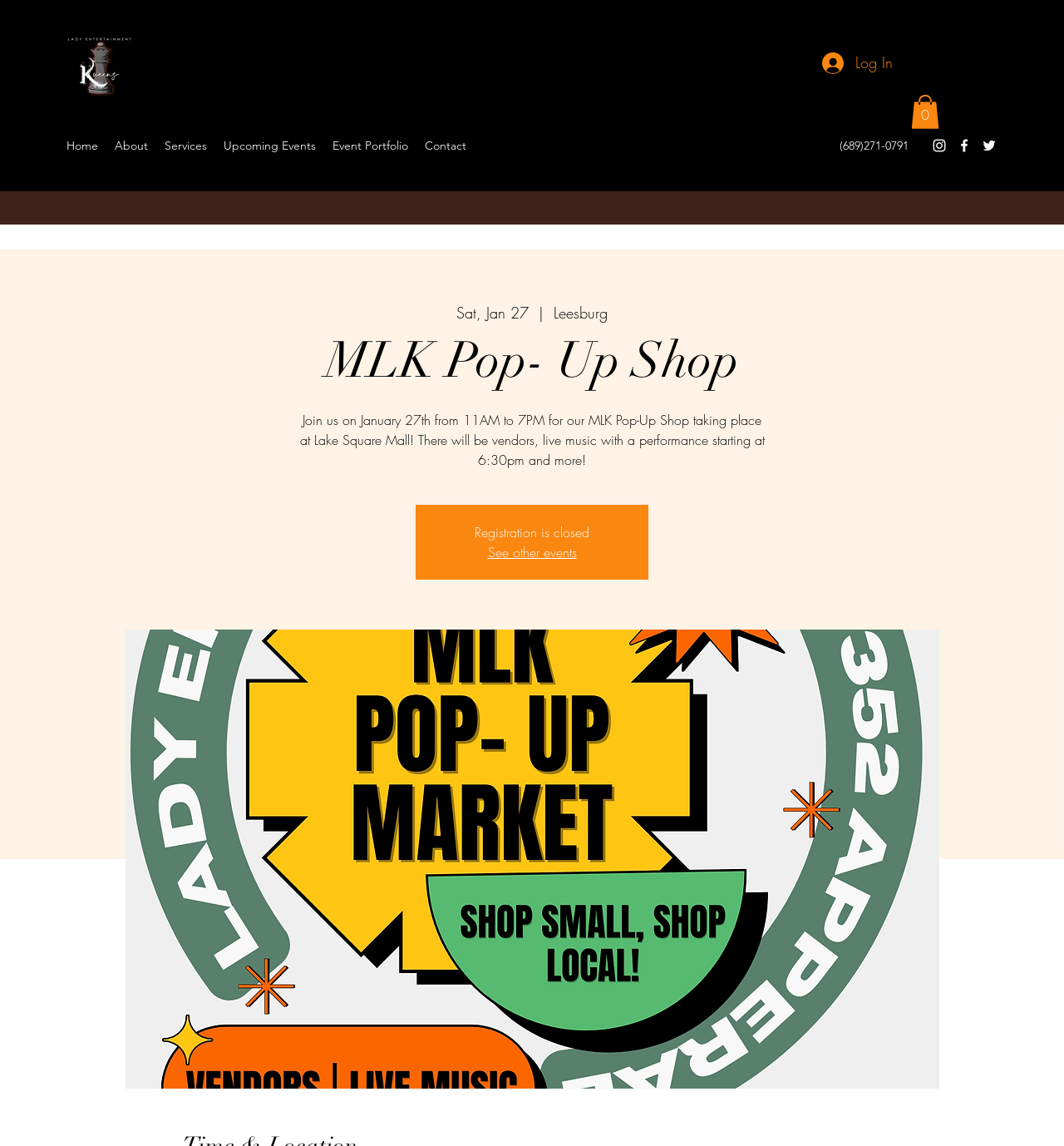Use a single word or phrase to answer the question: What is the location of the MLK Pop-Up Shop?

Lake Square Mall